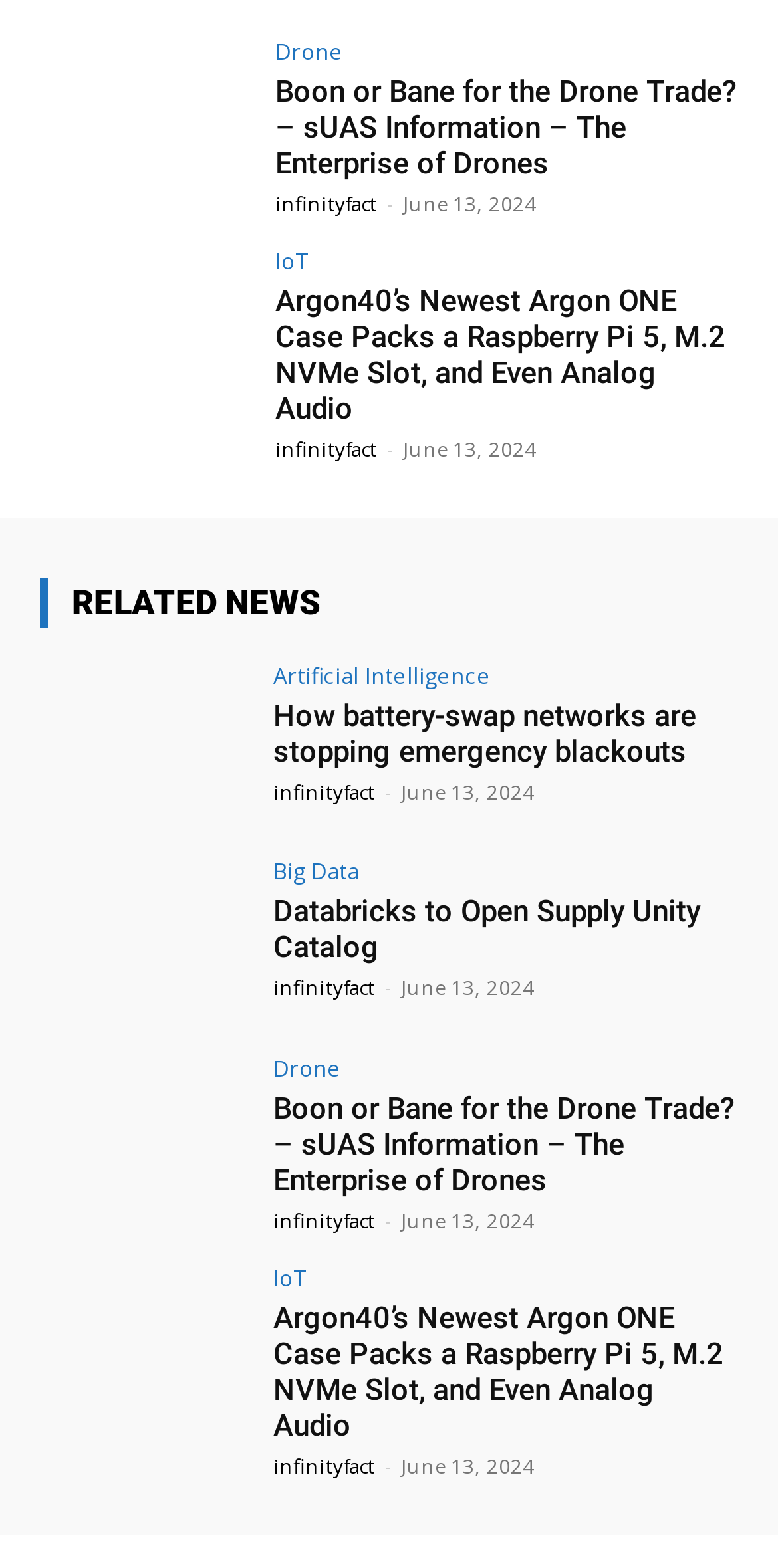What category does the article 'Argon40’s Newest Argon ONE Case Packs a Raspberry Pi 5, M.2 NVMe Slot, and Even Analog Audio' belong to?
From the image, respond with a single word or phrase.

IoT